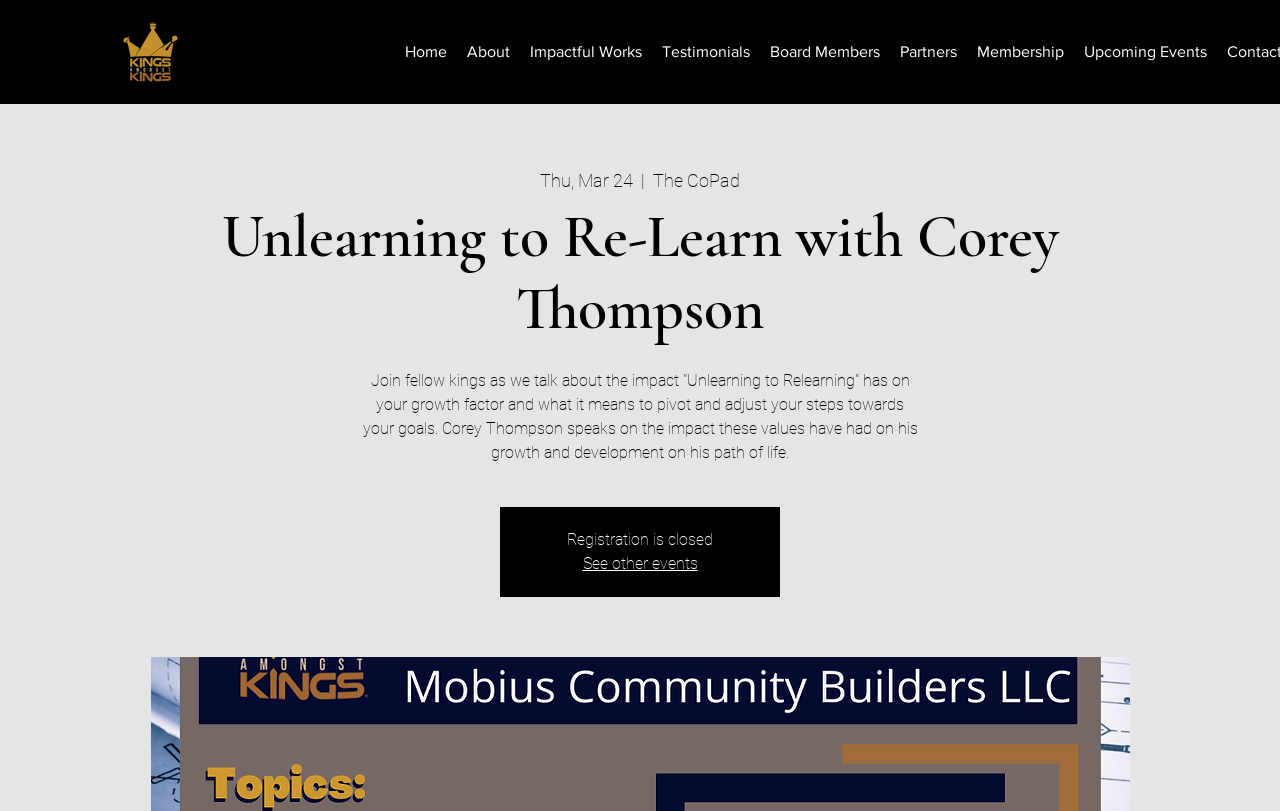Extract the text of the main heading from the webpage.

Unlearning to Re-Learn with Corey Thompson